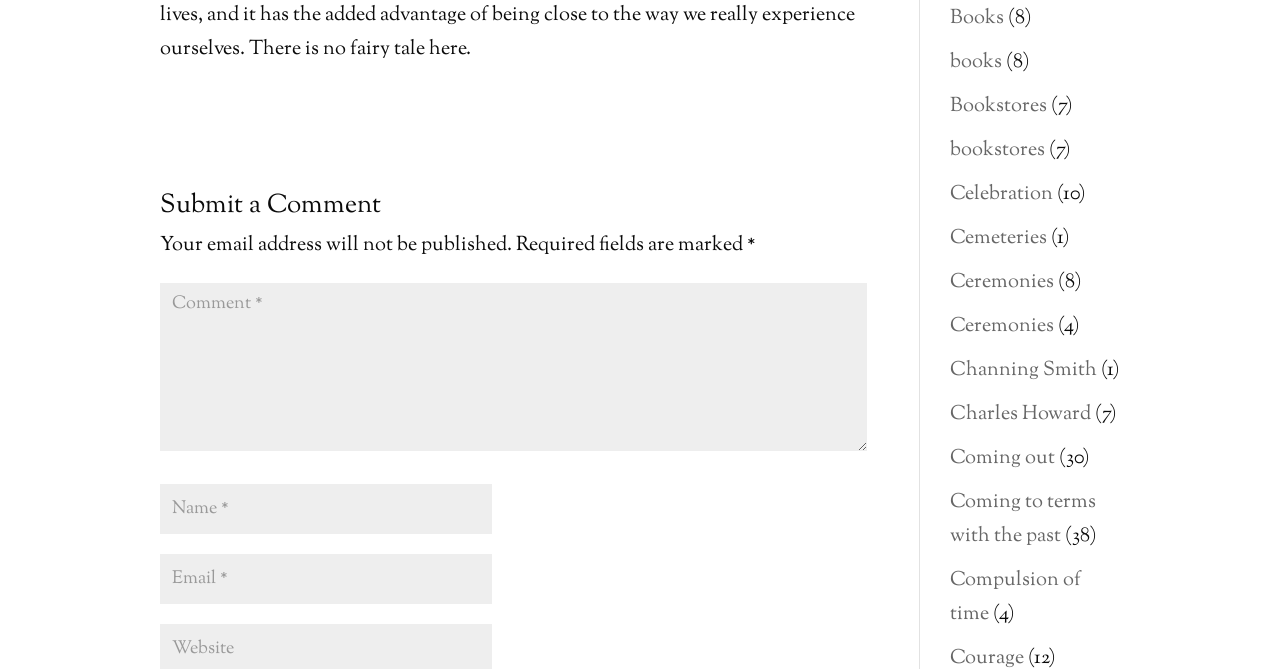How many text boxes are on the webpage?
Look at the screenshot and respond with one word or a short phrase.

3